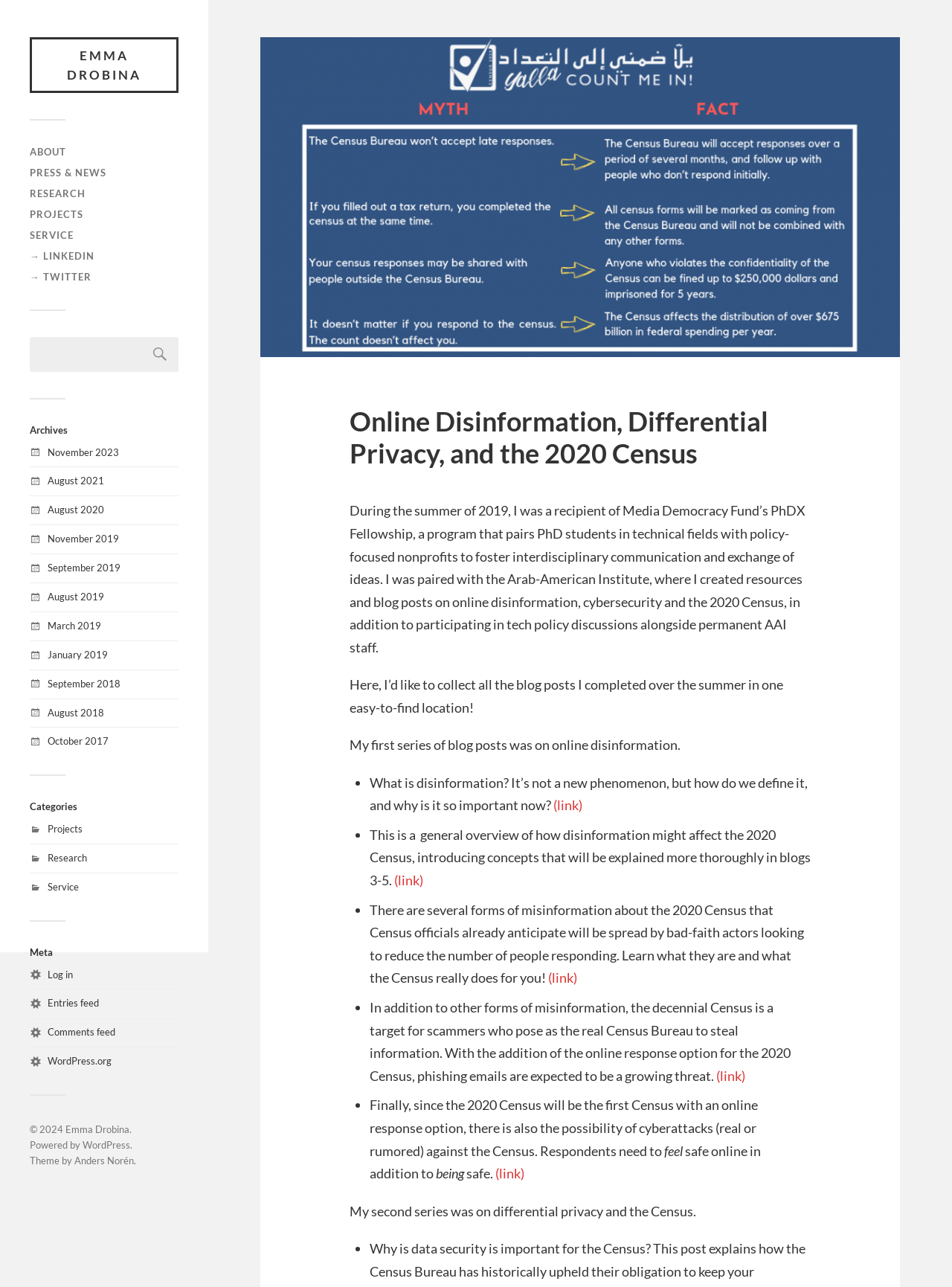Can you identify the bounding box coordinates of the clickable region needed to carry out this instruction: 'Read about online disinformation'? The coordinates should be four float numbers within the range of 0 to 1, stated as [left, top, right, bottom].

[0.388, 0.602, 0.848, 0.632]